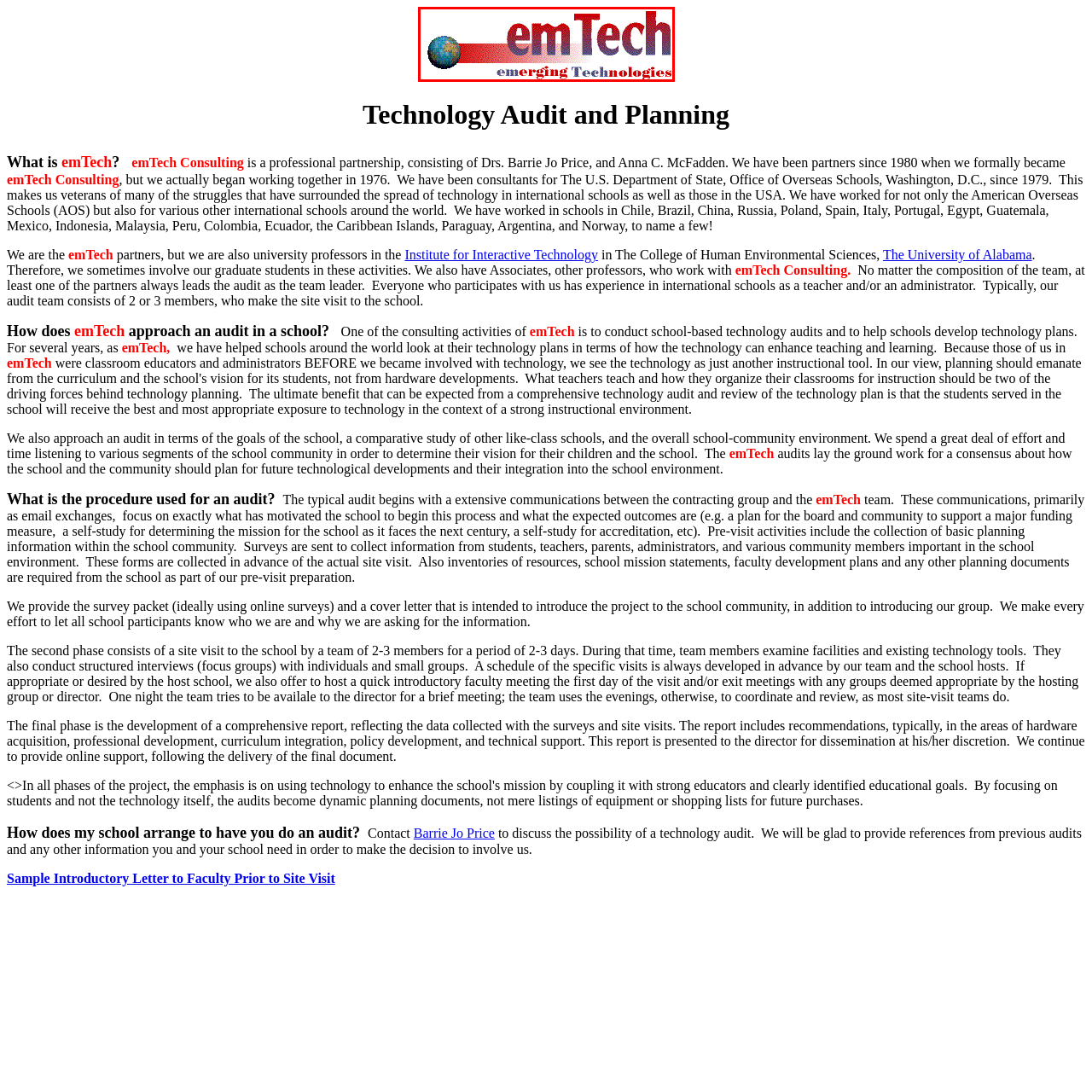Pay close attention to the image within the red perimeter and provide a detailed answer to the question that follows, using the image as your primary source: 
What is the purpose of the red underline in the logo?

The caption states that the bold lettering and striking red underline in the logo effectively communicate the organization's mission, and the red underline specifically adds dynamism and visual interest to the overall design.